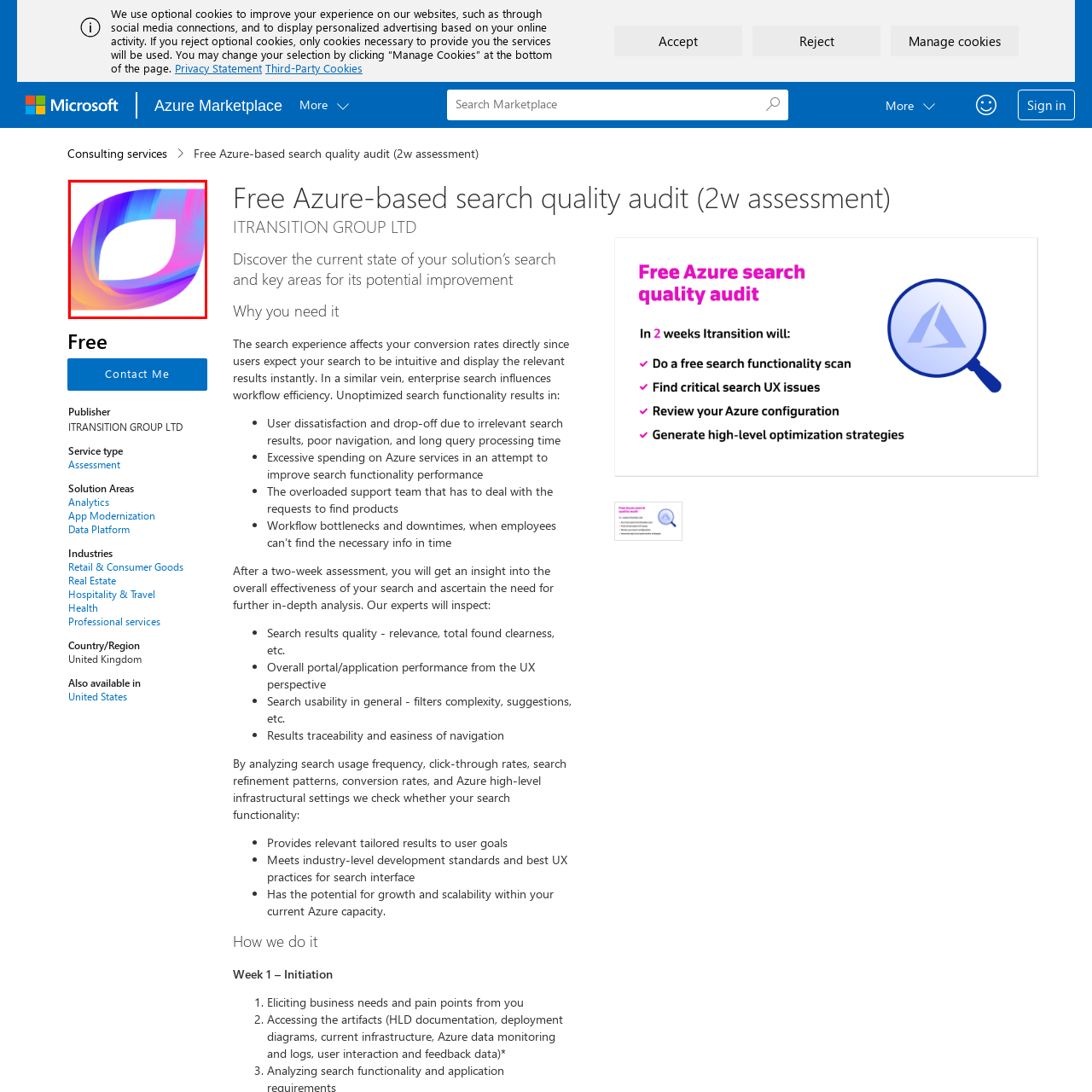Focus on the image enclosed by the red outline and give a short answer: What is the shape of the logo?

Stylized leaf